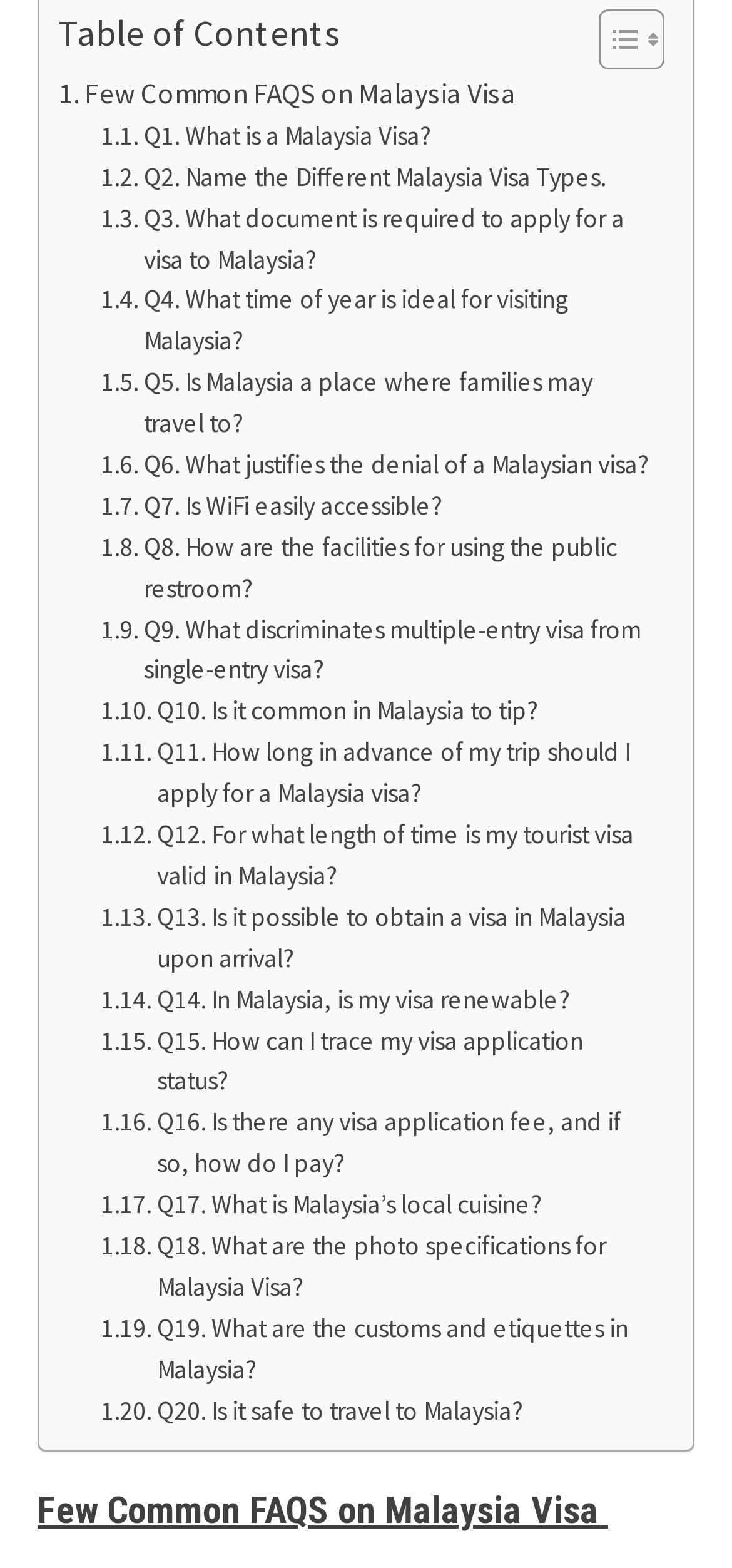Examine the image carefully and respond to the question with a detailed answer: 
Is WiFi easily accessible in Malaysia?

The answer to whether WiFi is easily accessible in Malaysia can be found in FAQ Q7, which is 'Is WiFi easily accessible?'. This question is located below the table of contents and is the seventh question in the list.